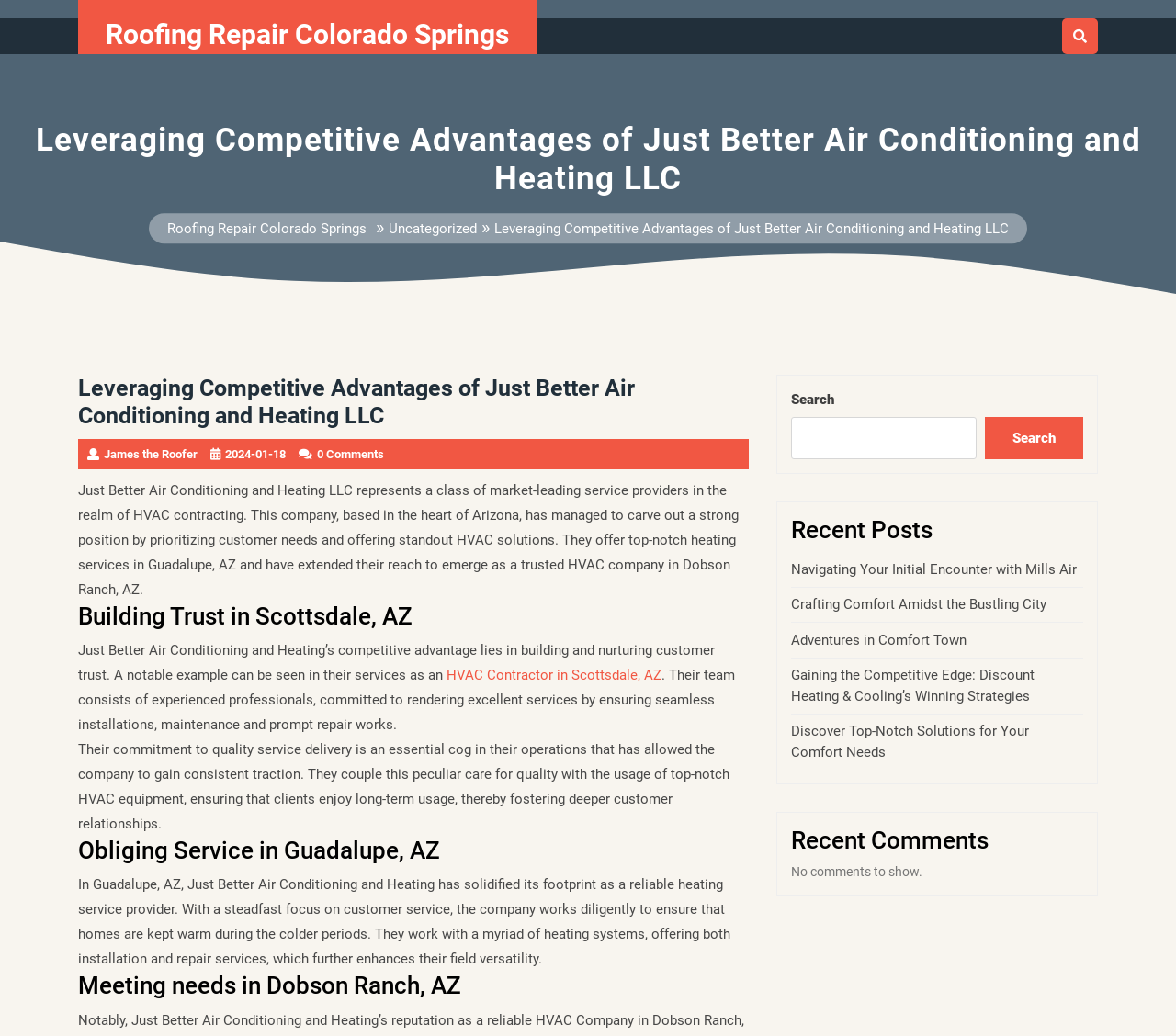Specify the bounding box coordinates for the region that must be clicked to perform the given instruction: "Click the 'Roofing Repair Colorado Springs' link".

[0.142, 0.214, 0.312, 0.228]